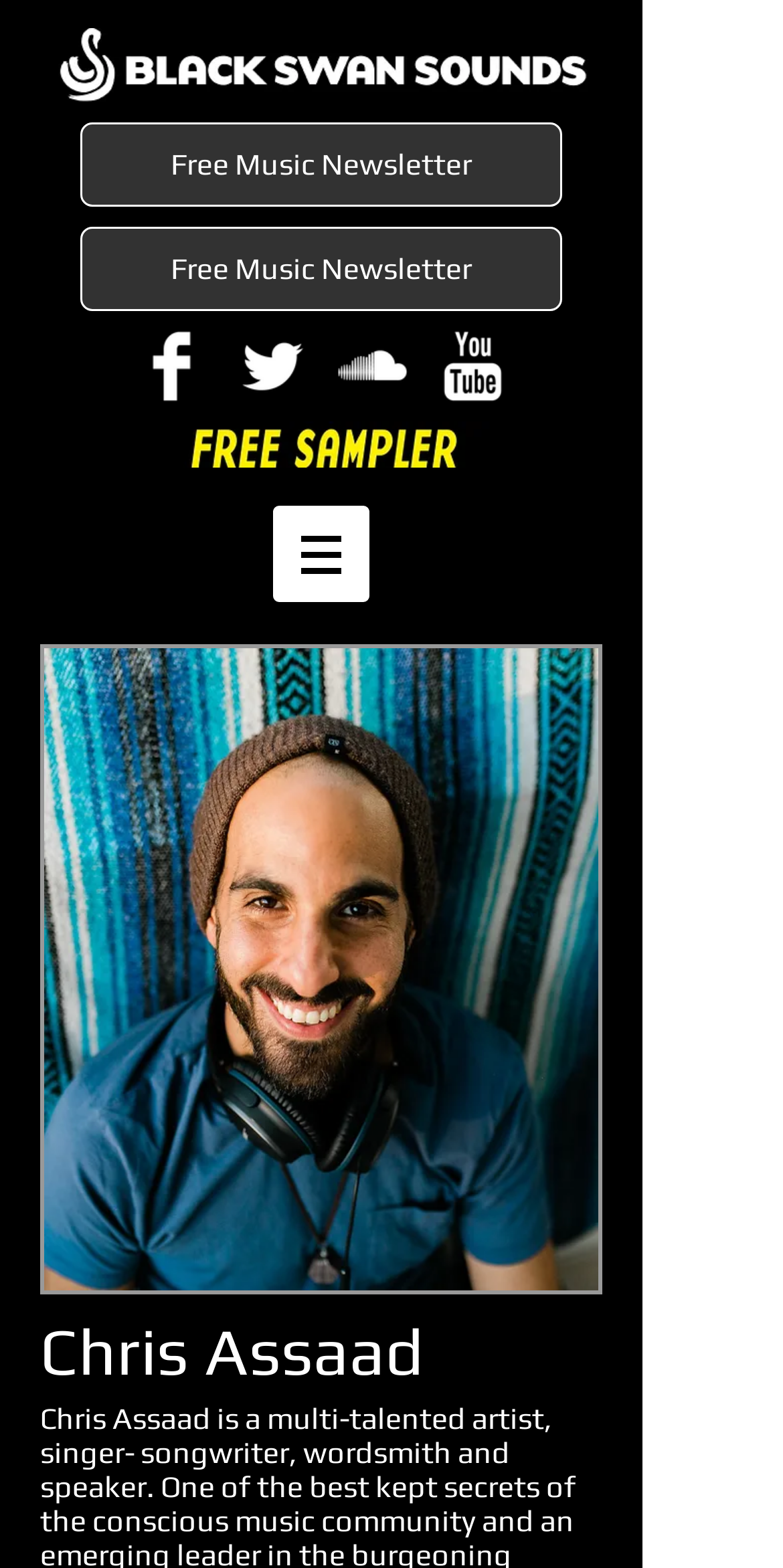Is the navigation menu expanded?
Using the image as a reference, answer with just one word or a short phrase.

No